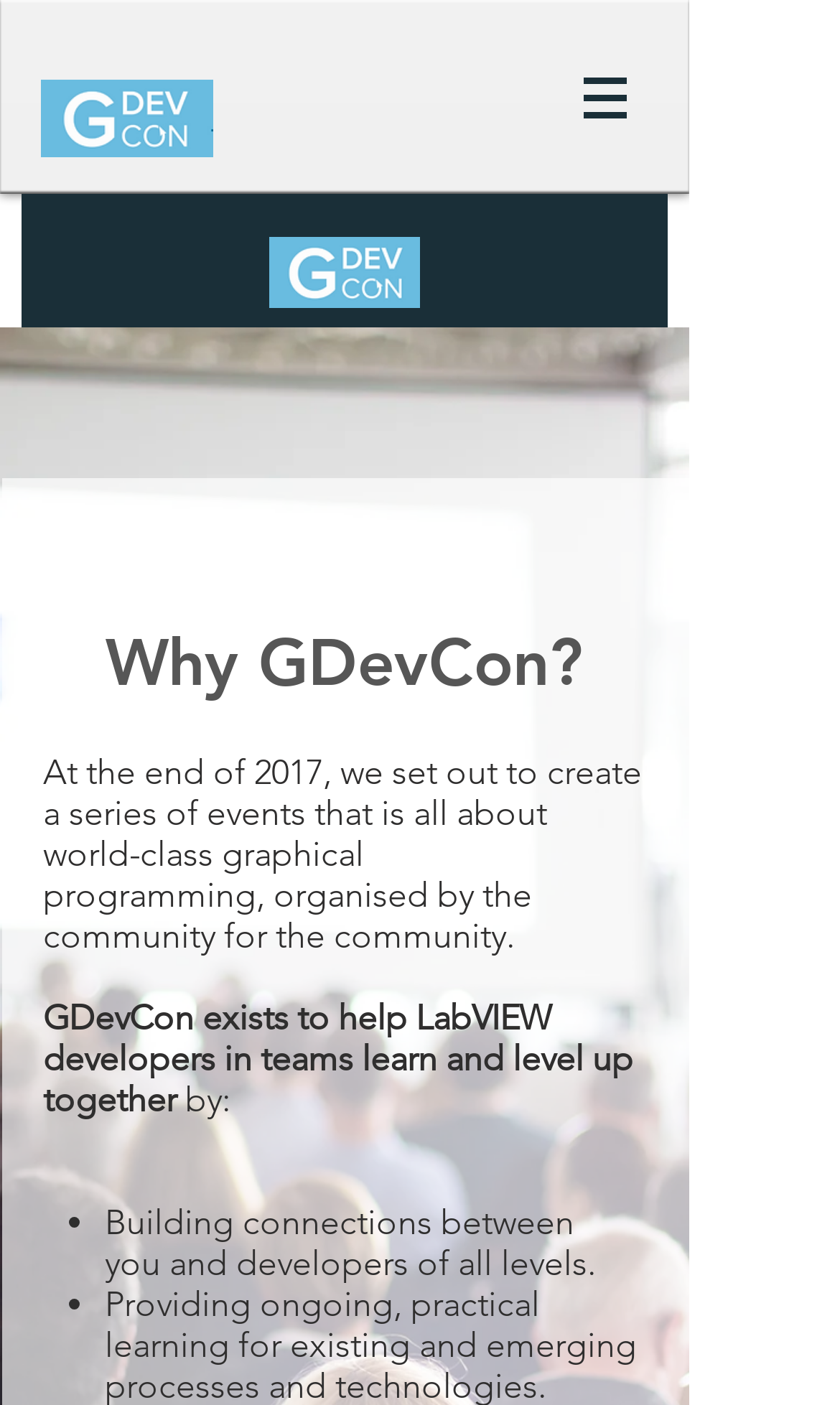How many benefits of GDevCon are listed?
Could you answer the question in a detailed manner, providing as much information as possible?

The webpage lists two benefits of GDevCon: building connections between developers of all levels, and helping LabVIEW developers in teams learn and level up together.